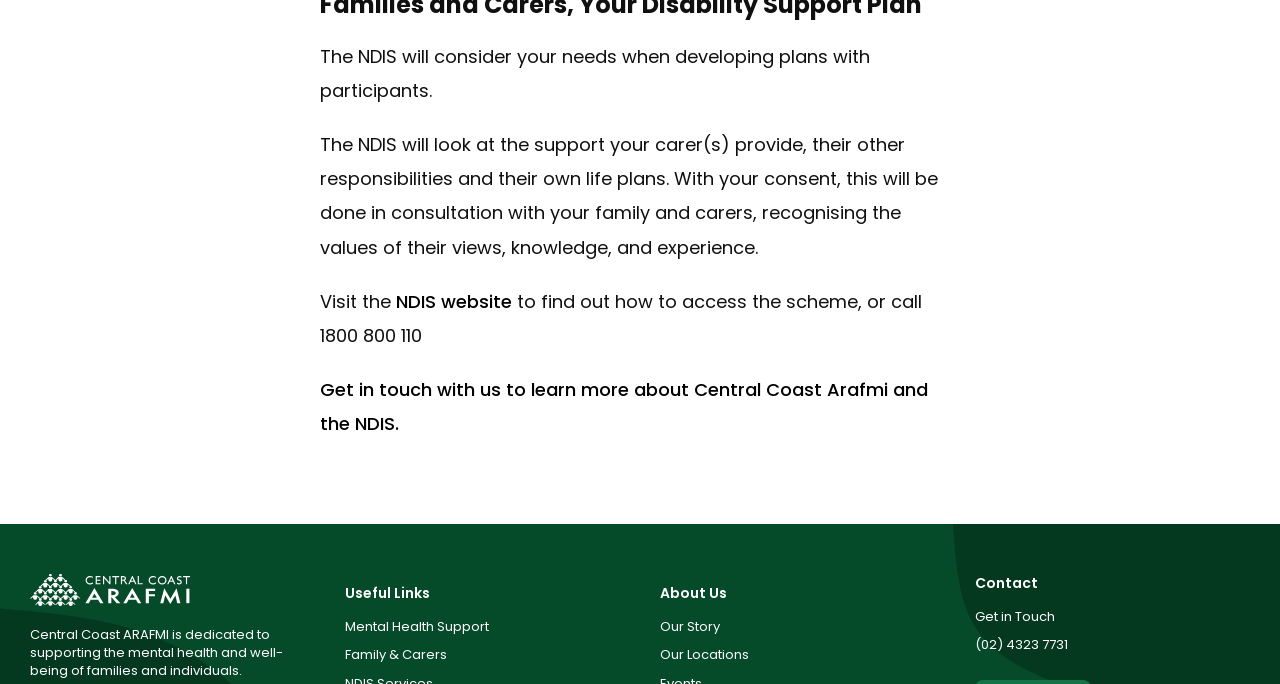Please find the bounding box coordinates of the element that needs to be clicked to perform the following instruction: "learn more about Central Coast Arafmi and the NDIS". The bounding box coordinates should be four float numbers between 0 and 1, represented as [left, top, right, bottom].

[0.25, 0.552, 0.725, 0.638]